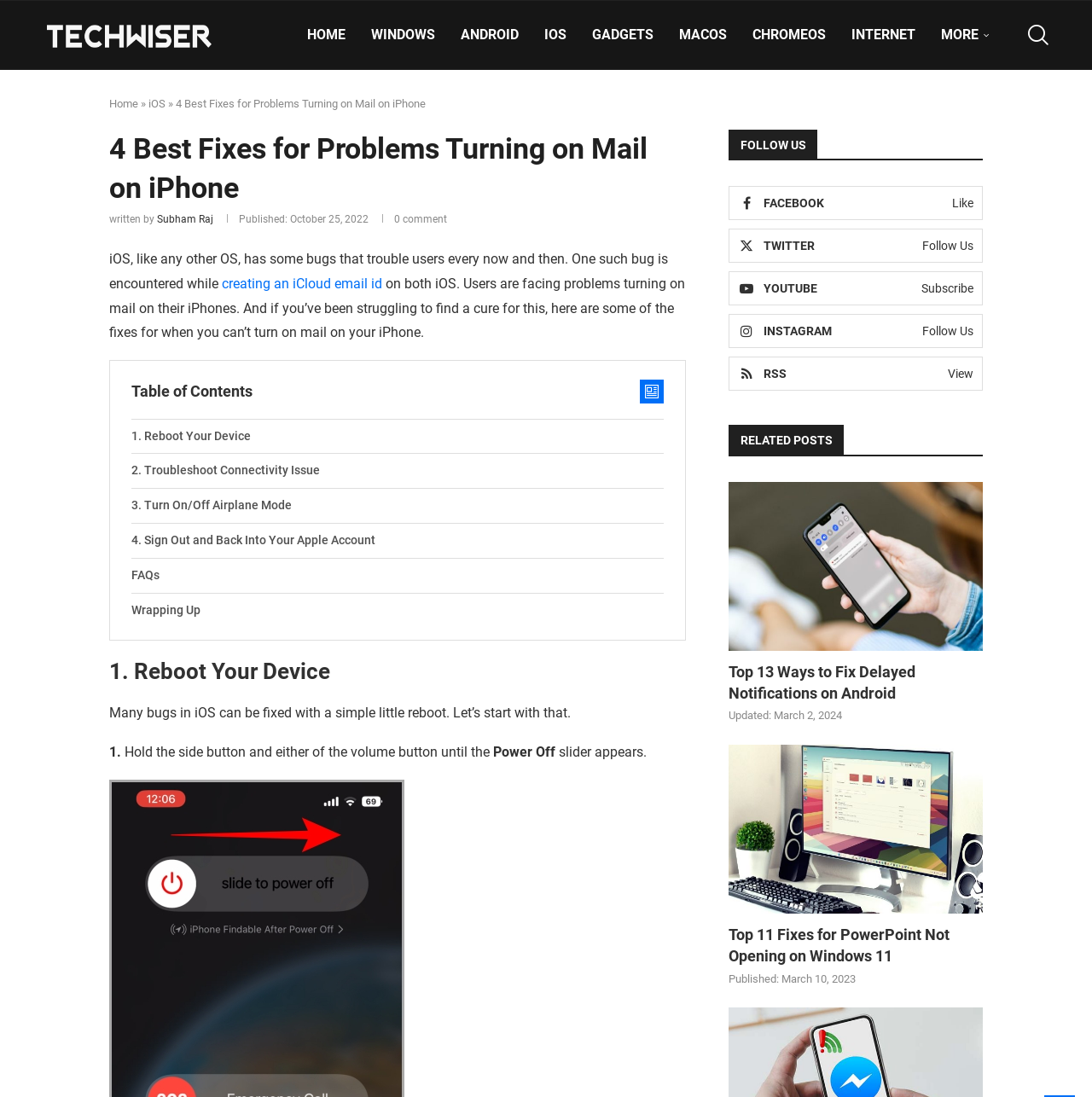Please examine the image and provide a detailed answer to the question: What is the date of publication of this article?

The date of publication of this article can be found by looking at the section that says 'Published:' and then finding the date next to it, which is 'October 25, 2022'.